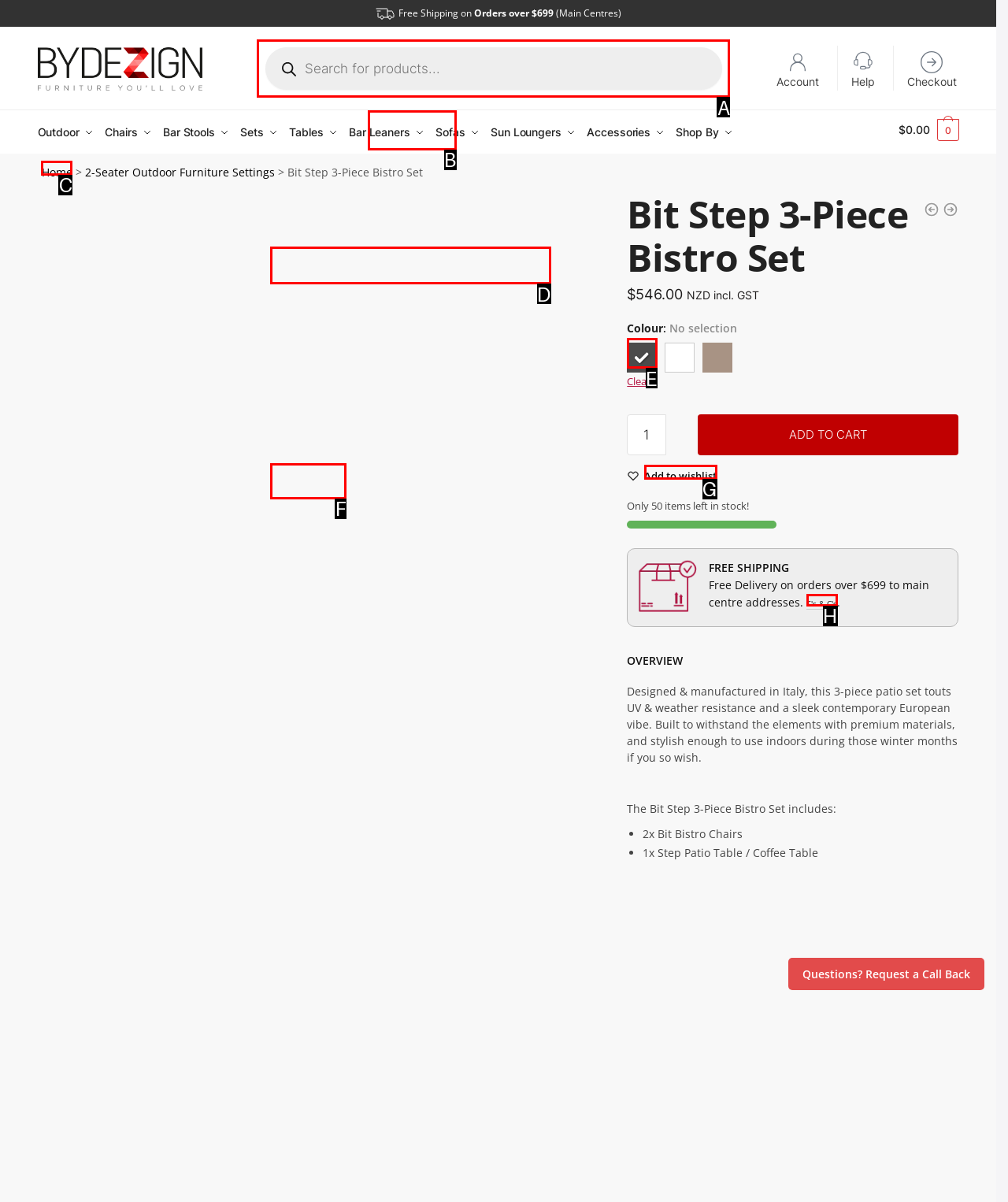Find the appropriate UI element to complete the task: Search for products. Indicate your choice by providing the letter of the element.

A